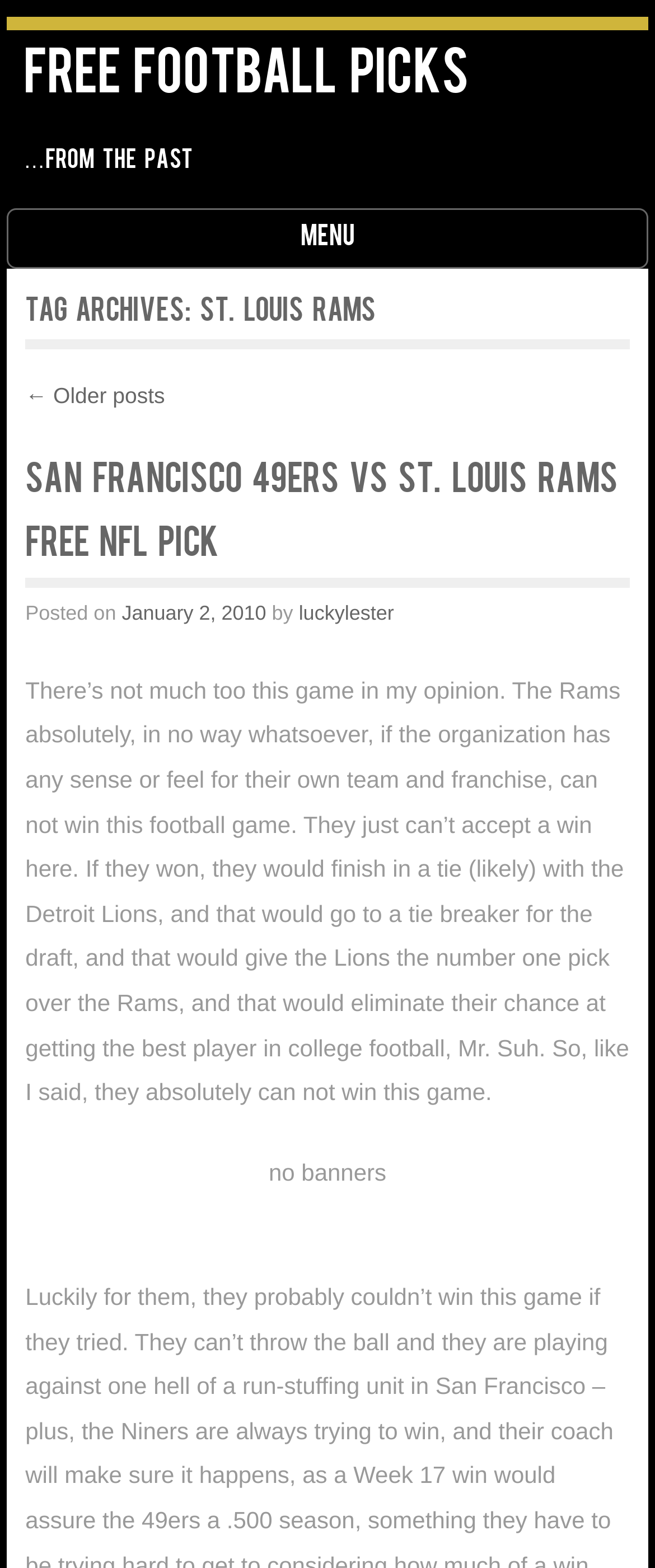Locate the bounding box of the UI element based on this description: "← Older posts". Provide four float numbers between 0 and 1 as [left, top, right, bottom].

[0.039, 0.244, 0.252, 0.26]